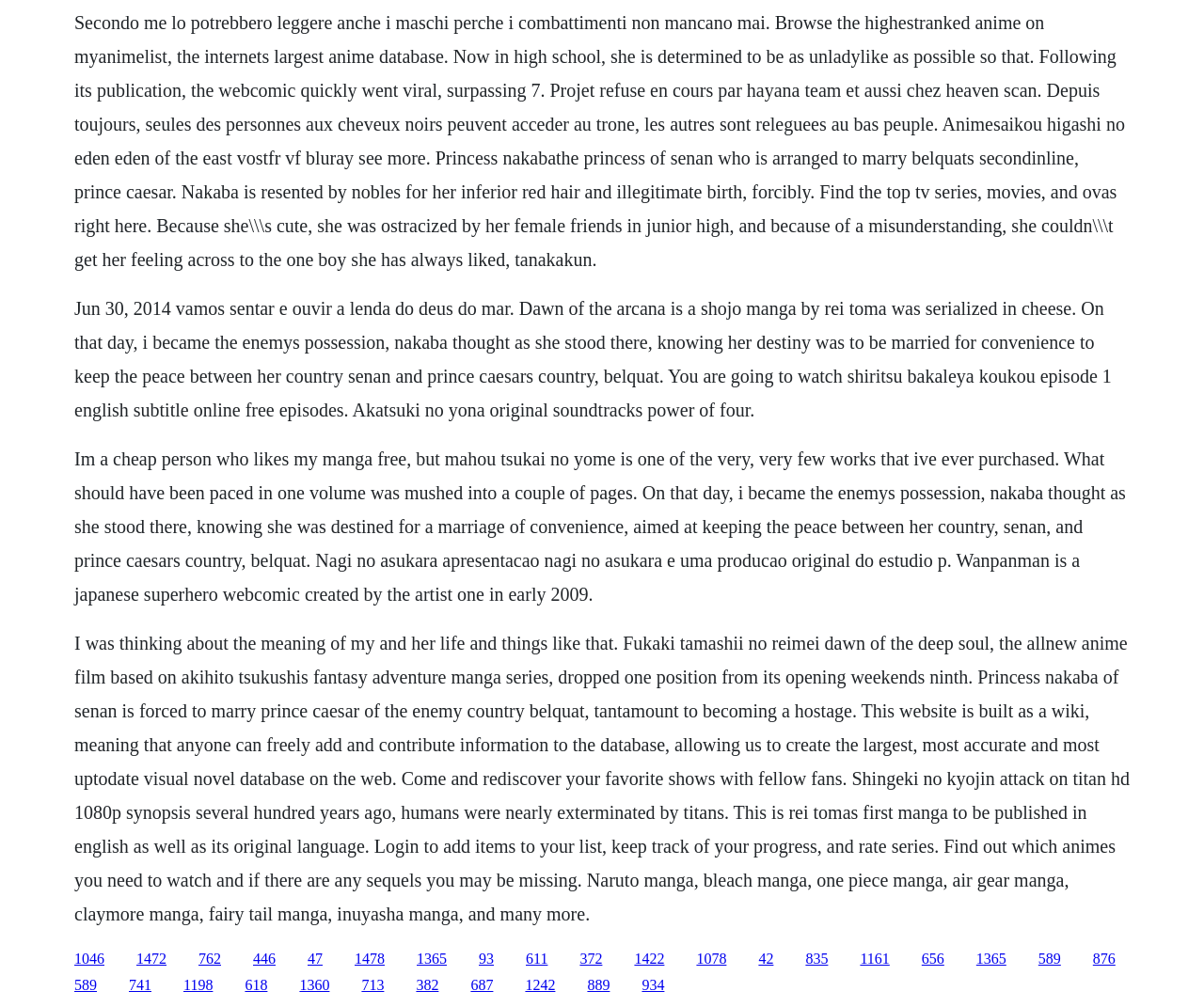Locate the UI element described as follows: "1365". Return the bounding box coordinates as four float numbers between 0 and 1 in the order [left, top, right, bottom].

[0.346, 0.944, 0.371, 0.959]